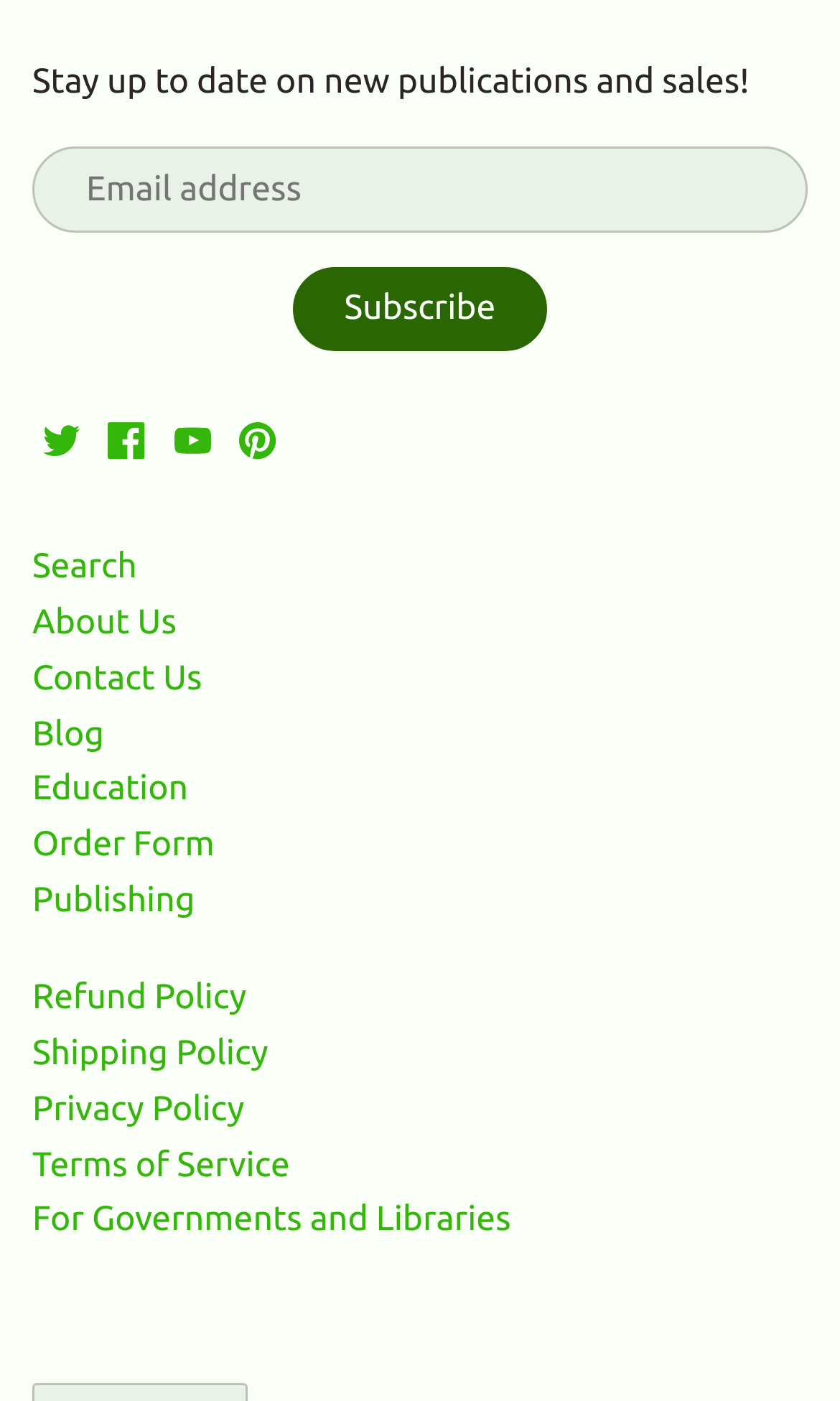Using the information from the screenshot, answer the following question thoroughly:
What is the purpose of the textbox?

The textbox is labeled as 'Email address' and is required, indicating that it is used to collect the user's email address, likely for subscription or newsletter purposes.